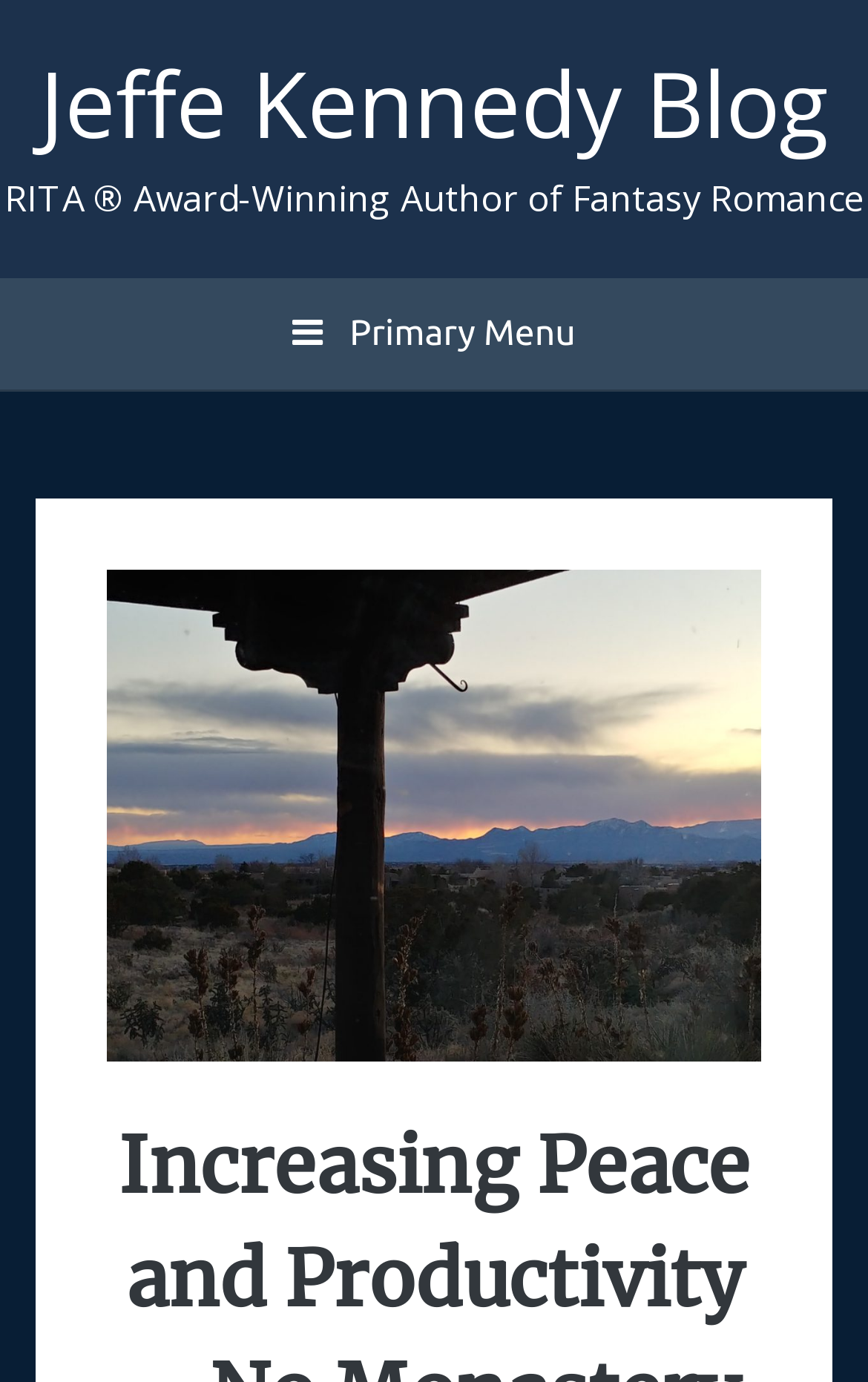Specify the bounding box coordinates (top-left x, top-left y, bottom-right x, bottom-right y) of the UI element in the screenshot that matches this description: Primary Menu

[0.0, 0.202, 1.0, 0.284]